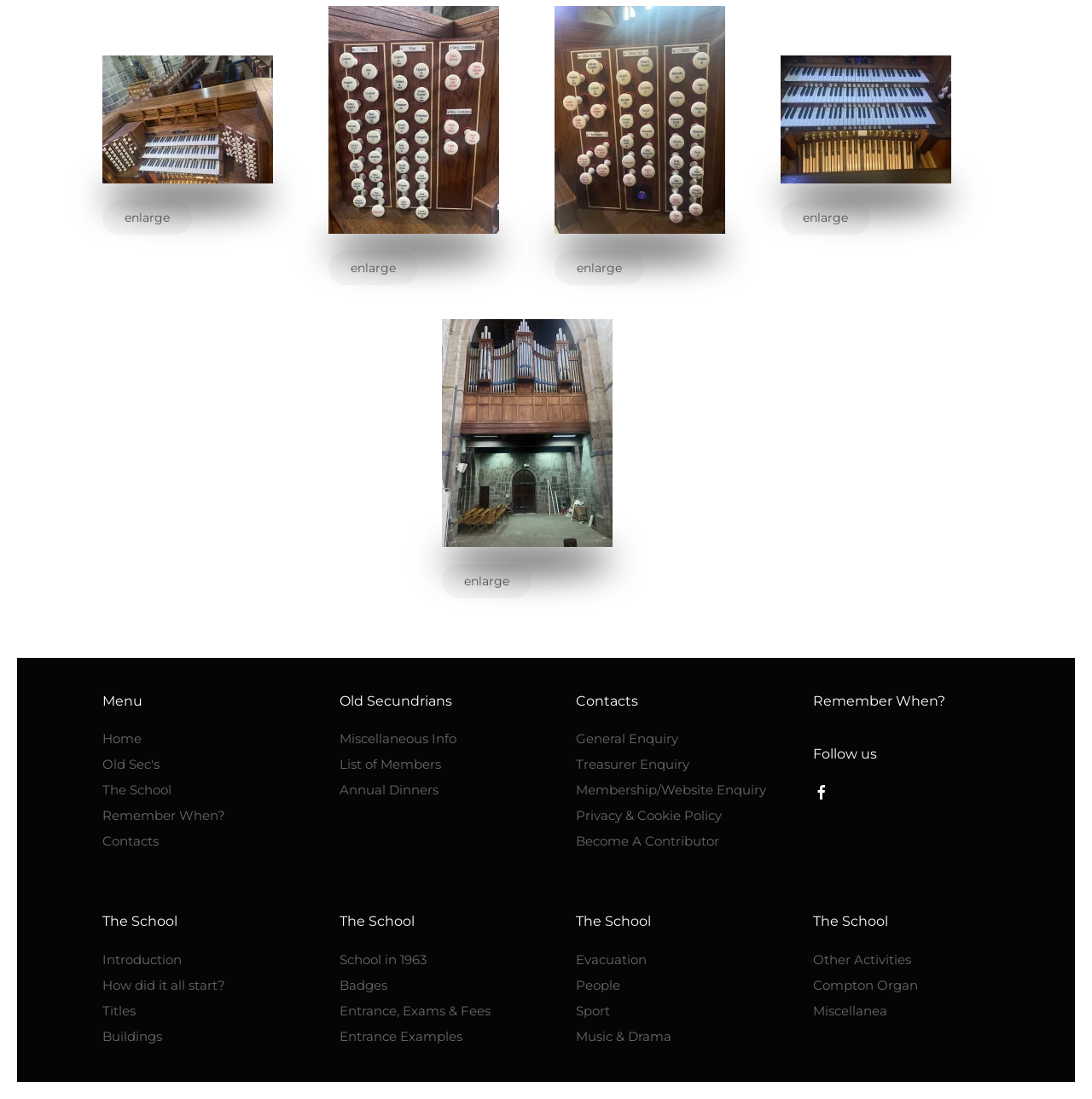Please find the bounding box coordinates of the element that must be clicked to perform the given instruction: "Go to 'Remember When?' page". The coordinates should be four float numbers from 0 to 1, i.e., [left, top, right, bottom].

[0.744, 0.63, 0.865, 0.645]